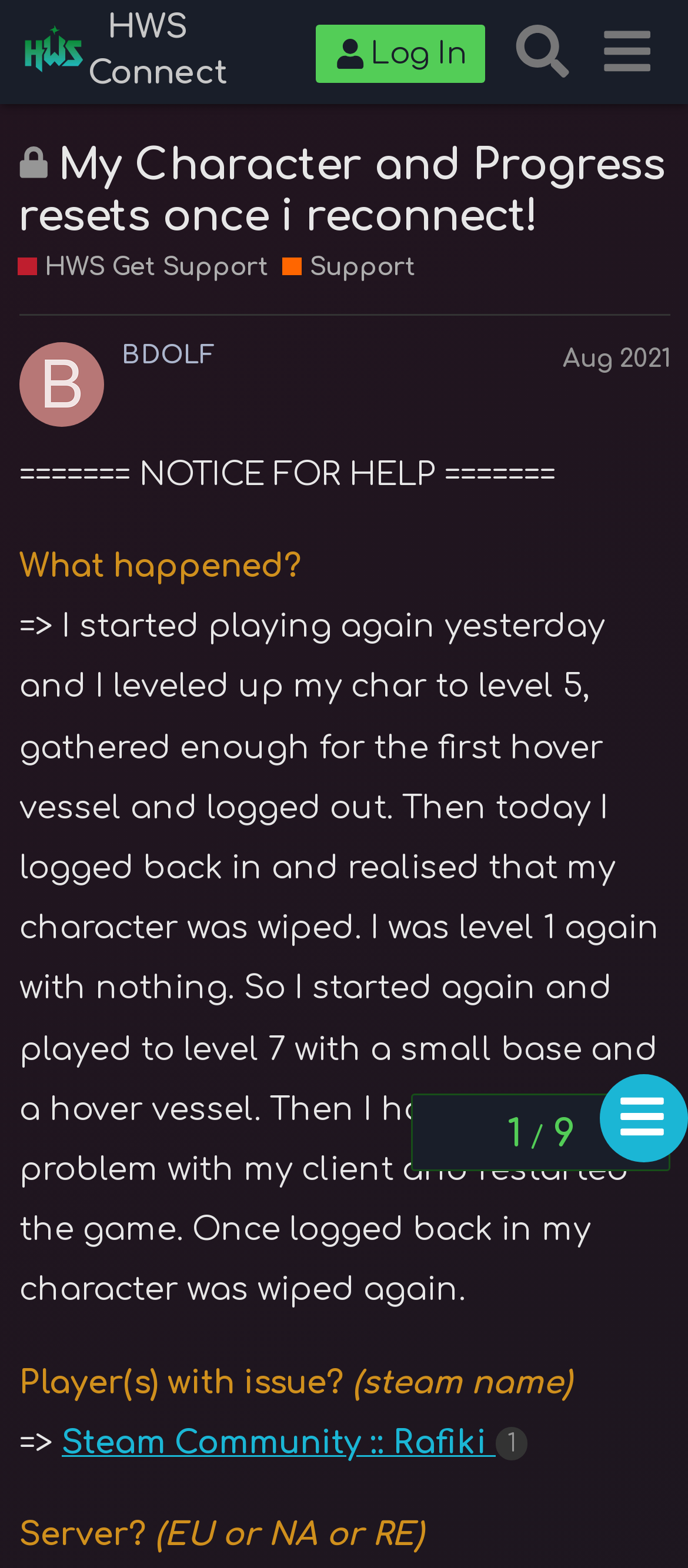What is the topic of this discussion?
Observe the image and answer the question with a one-word or short phrase response.

My Character and Progress resets once i reconnect!